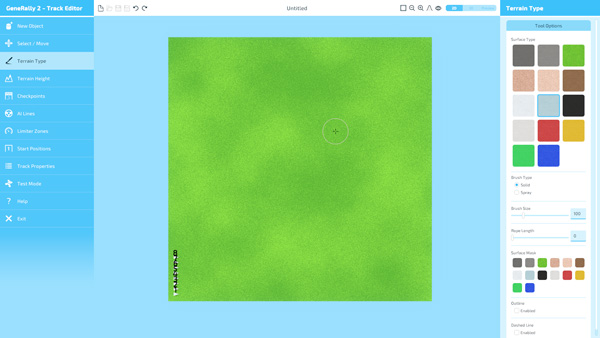What is the color of the texture in the editing area?
Look at the image and provide a short answer using one word or a phrase.

Vibrant green